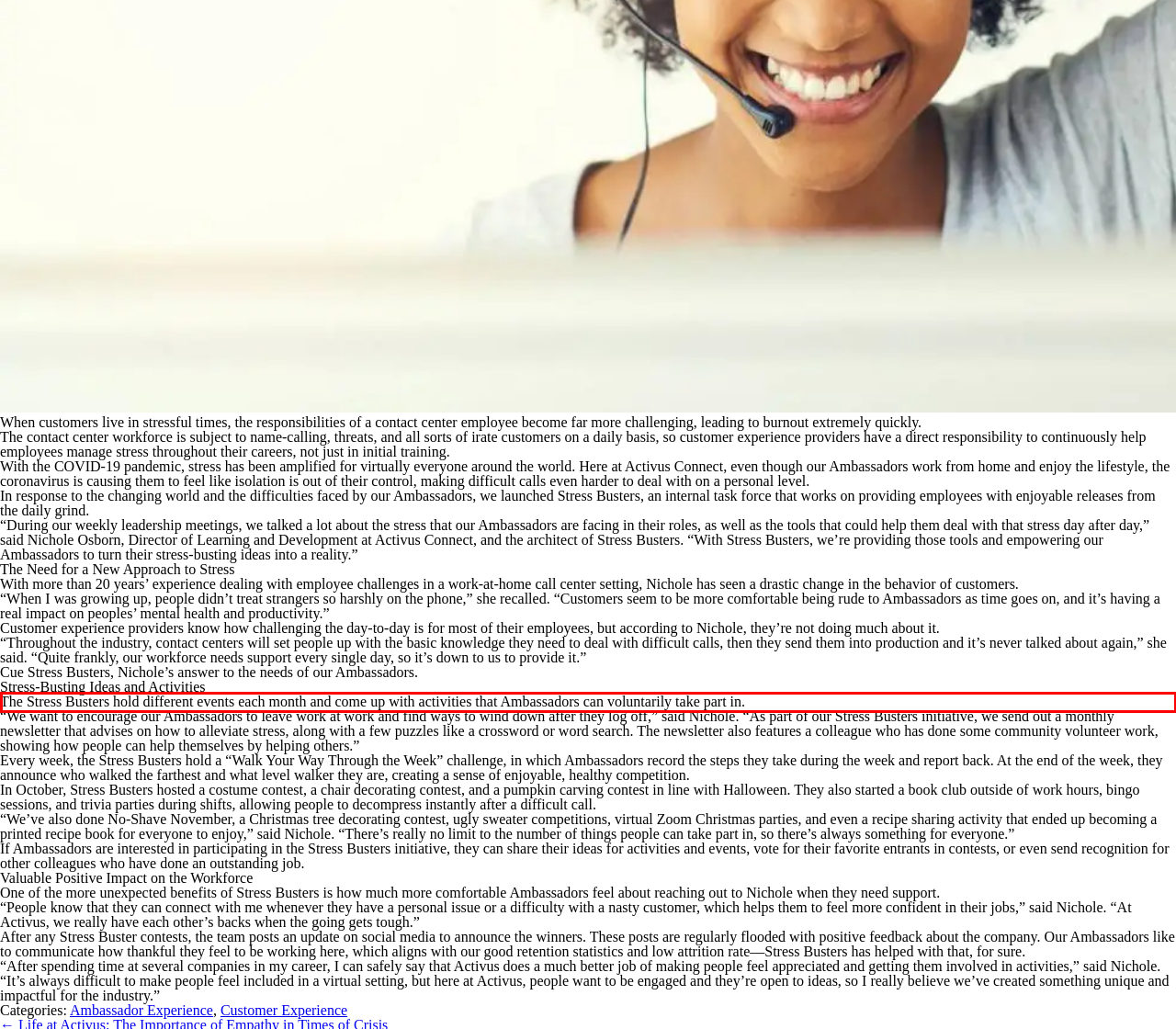Within the screenshot of the webpage, there is a red rectangle. Please recognize and generate the text content inside this red bounding box.

The Stress Busters hold different events each month and come up with activities that Ambassadors can voluntarily take part in.